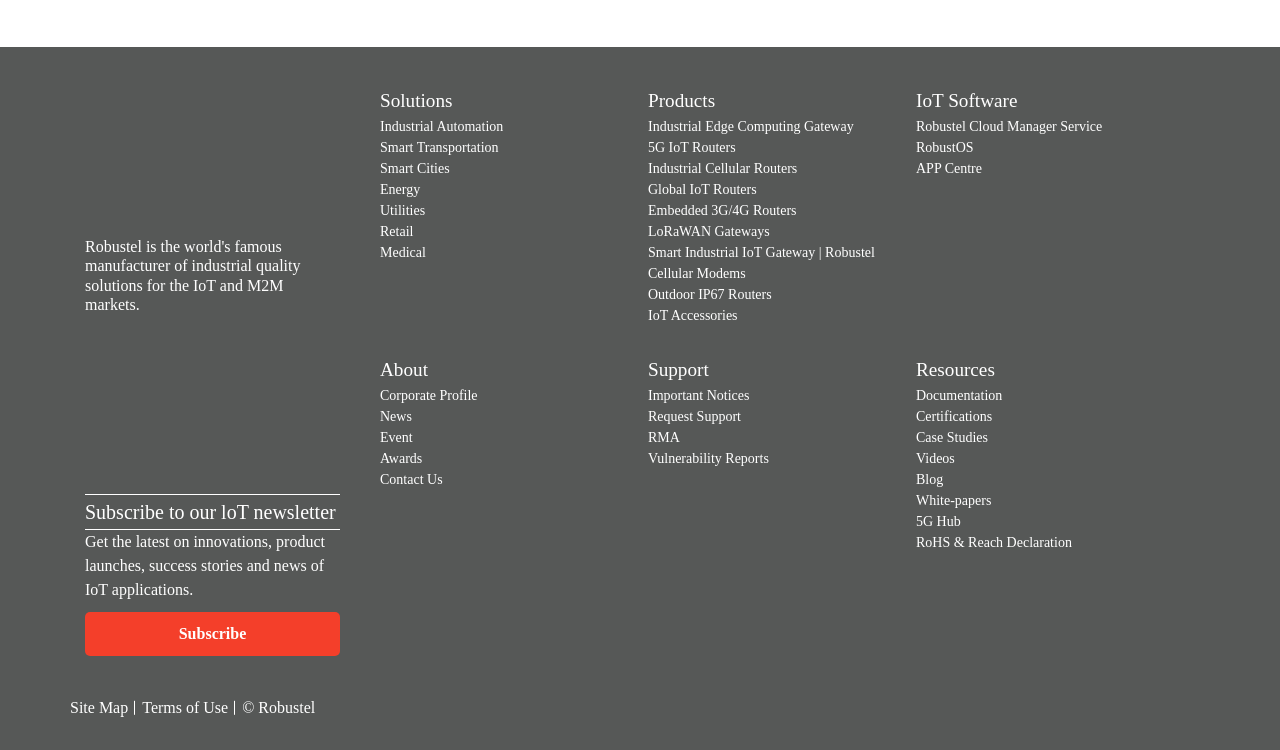Please find the bounding box coordinates of the section that needs to be clicked to achieve this instruction: "Subscribe to the newsletter".

[0.066, 0.816, 0.266, 0.875]